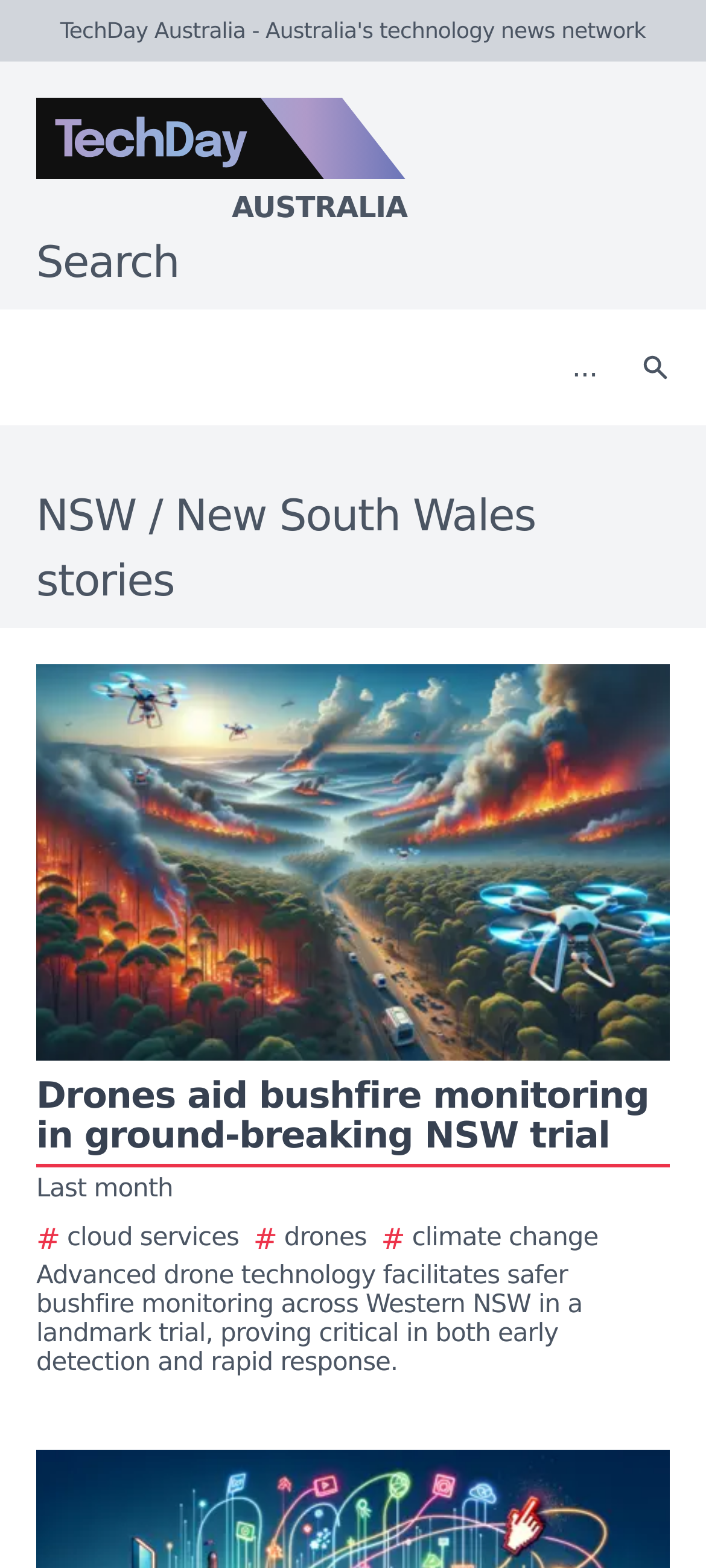Is the search field required to be filled?
Using the information from the image, answer the question thoroughly.

The search field has a 'required' attribute set to 'False', indicating that it is not mandatory to fill the field.